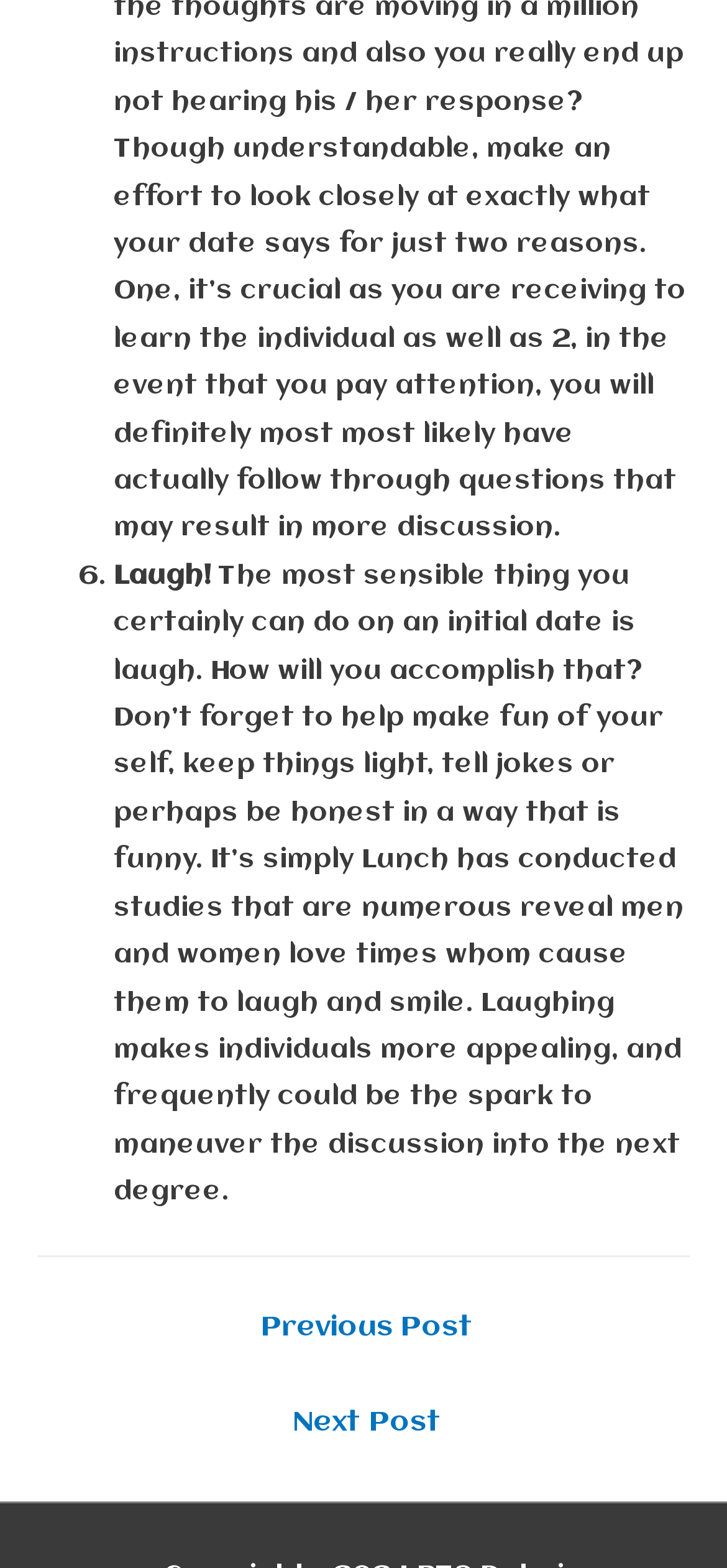What is the recommended action on an initial date?
Provide a one-word or short-phrase answer based on the image.

Laugh